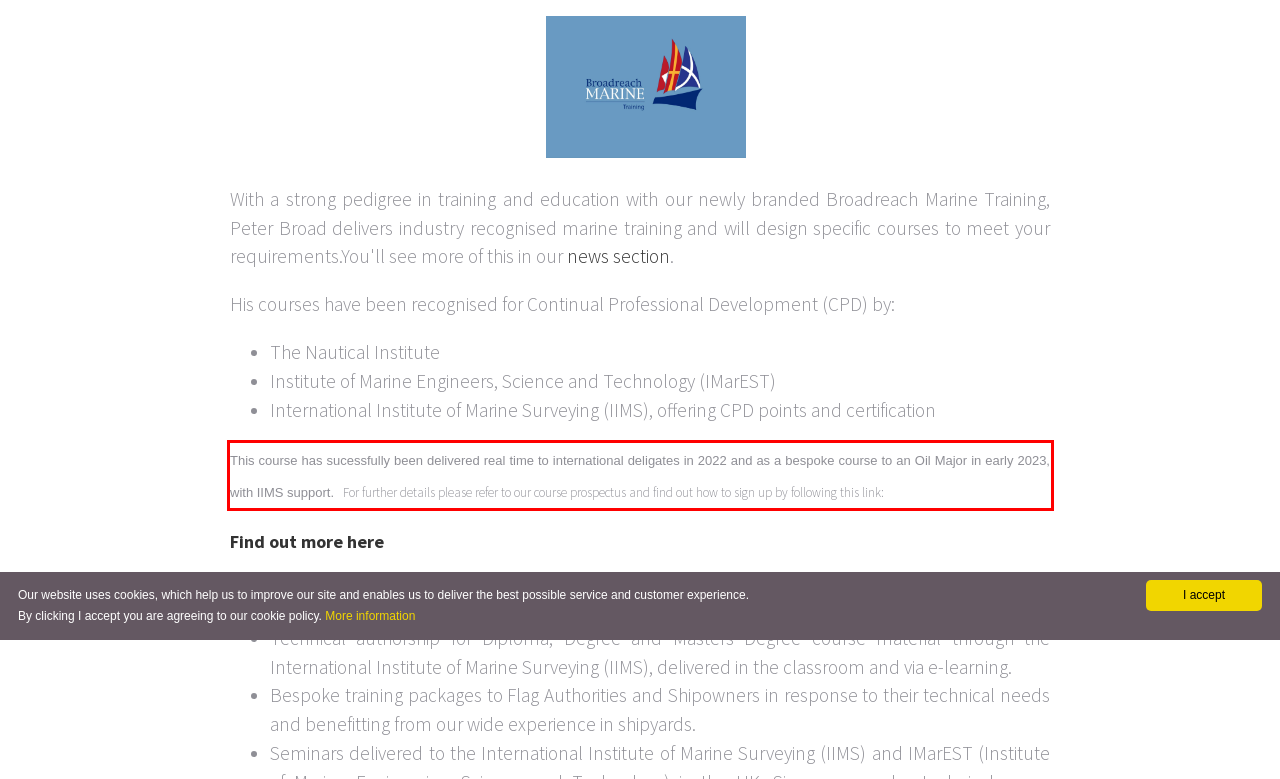Within the screenshot of the webpage, there is a red rectangle. Please recognize and generate the text content inside this red bounding box.

This course has sucessfully been delivered real time to international deligates in 2022 and as a bespoke course to an Oil Major in early 2023, with IIMS support. For further details please refer to our course prospectus and find out how to sign up by following this link: